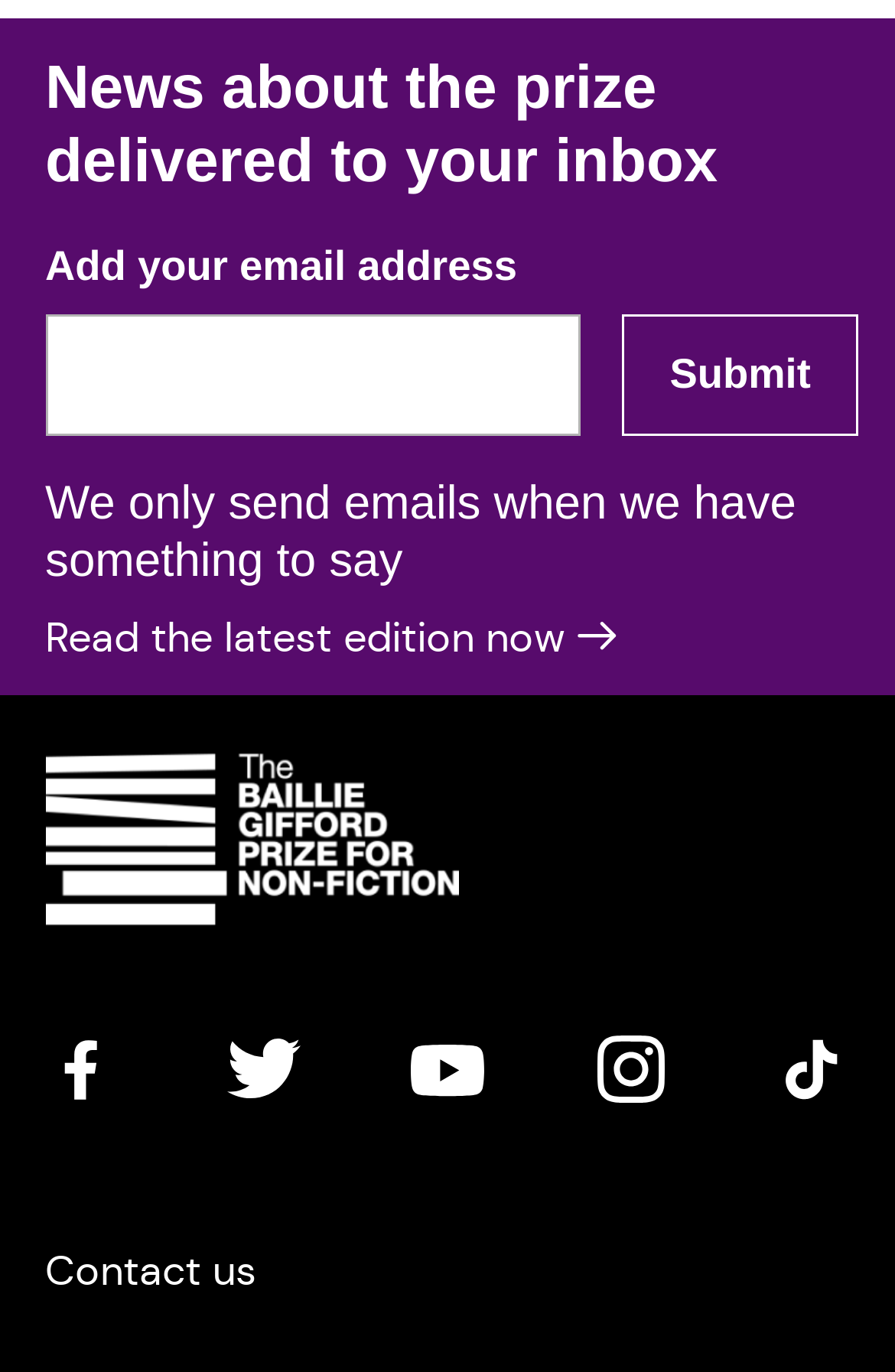Using the webpage screenshot and the element description name="fields[emailAddress]", determine the bounding box coordinates. Specify the coordinates in the format (top-left x, top-left y, bottom-right x, bottom-right y) with values ranging from 0 to 1.

[0.05, 0.229, 0.648, 0.318]